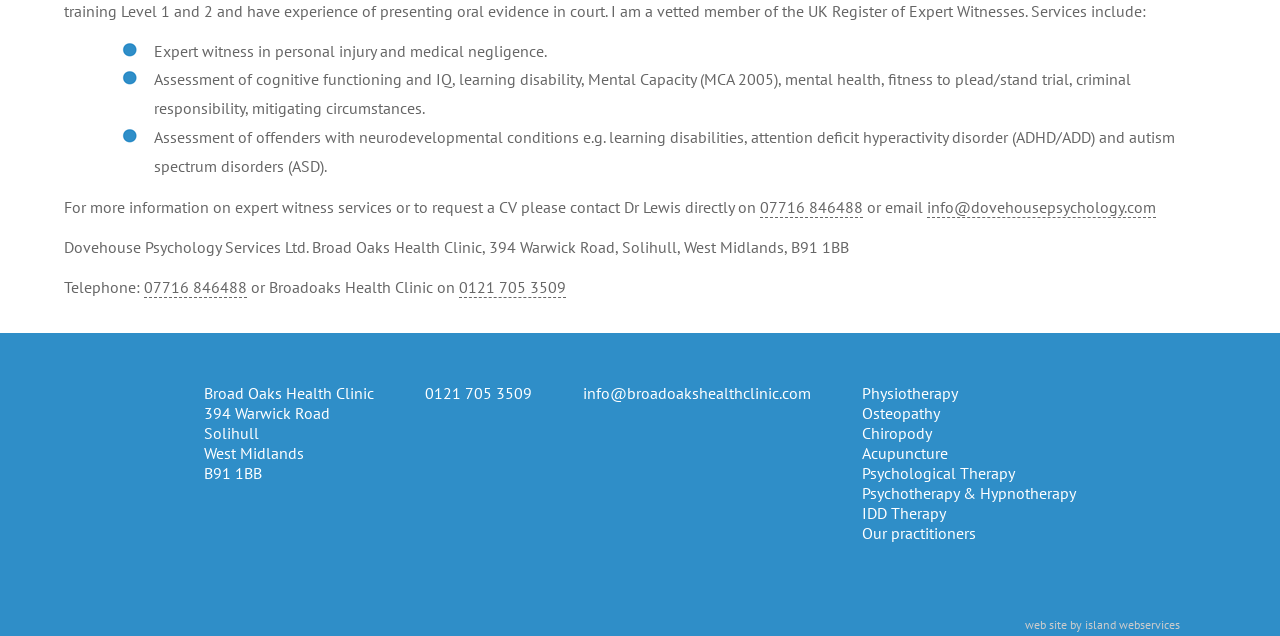Provide the bounding box coordinates of the section that needs to be clicked to accomplish the following instruction: "Visit the website of Broad Oaks Health Clinic."

[0.456, 0.602, 0.634, 0.633]